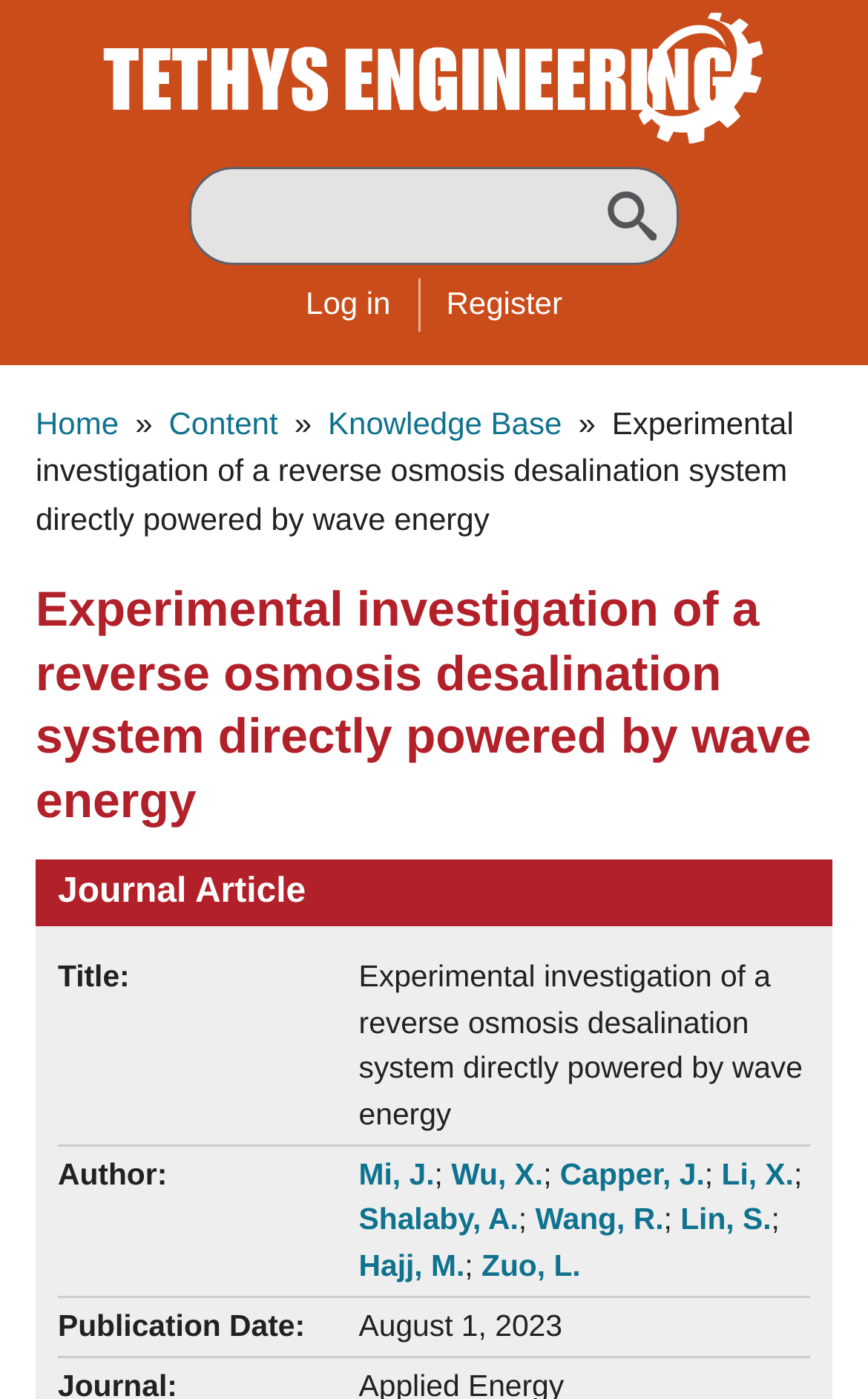Identify the bounding box coordinates for the region to click in order to carry out this instruction: "contact us". Provide the coordinates using four float numbers between 0 and 1, formatted as [left, top, right, bottom].

None